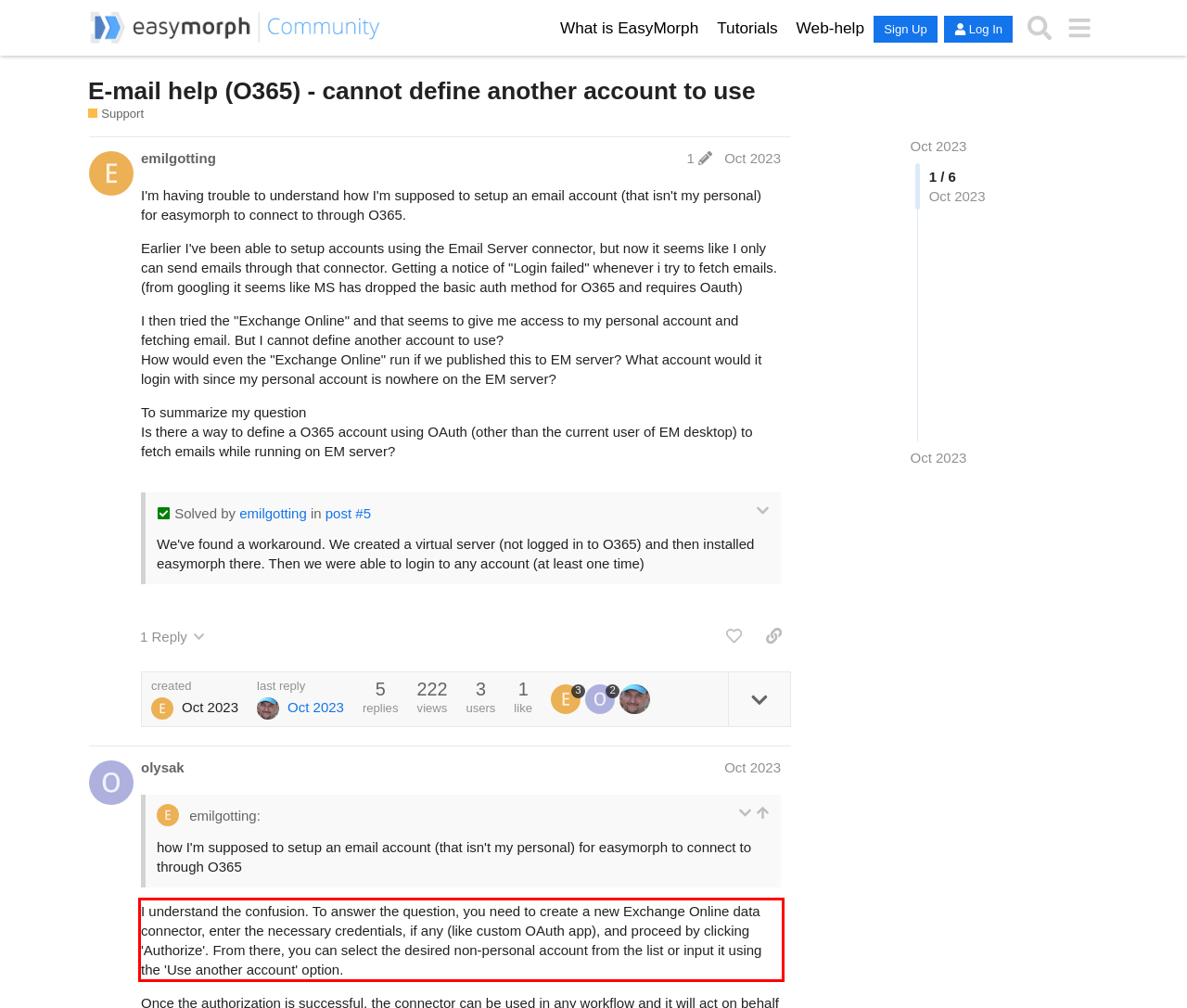You are presented with a screenshot containing a red rectangle. Extract the text found inside this red bounding box.

I understand the confusion. To answer the question, you need to create a new Exchange Online data connector, enter the necessary credentials, if any (like custom OAuth app), and proceed by clicking 'Authorize'. From there, you can select the desired non-personal account from the list or input it using the 'Use another account' option.